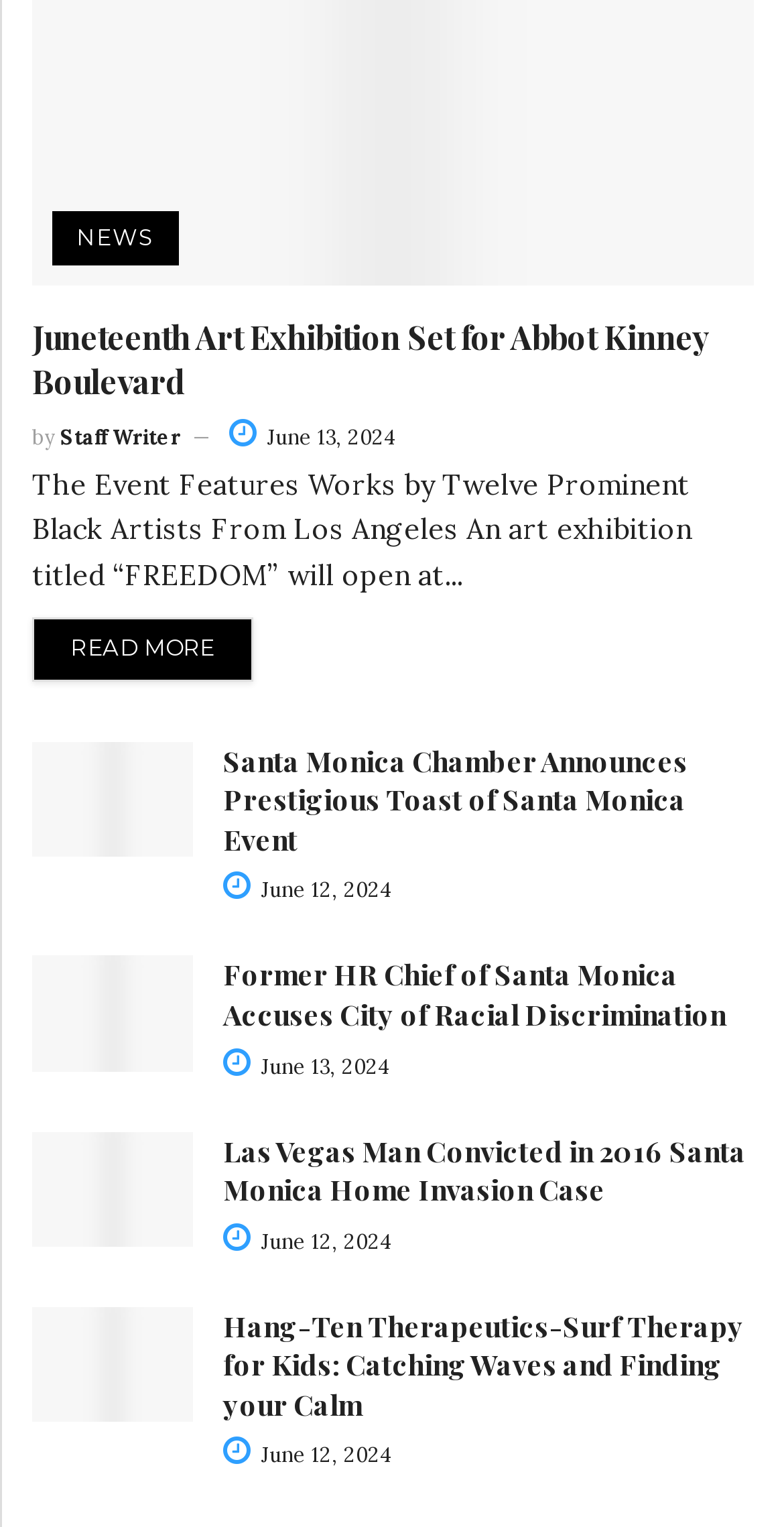Specify the bounding box coordinates of the area to click in order to follow the given instruction: "View Santa Monica Chamber Announces Prestigious Toast of Santa Monica Event."

[0.041, 0.485, 0.246, 0.561]